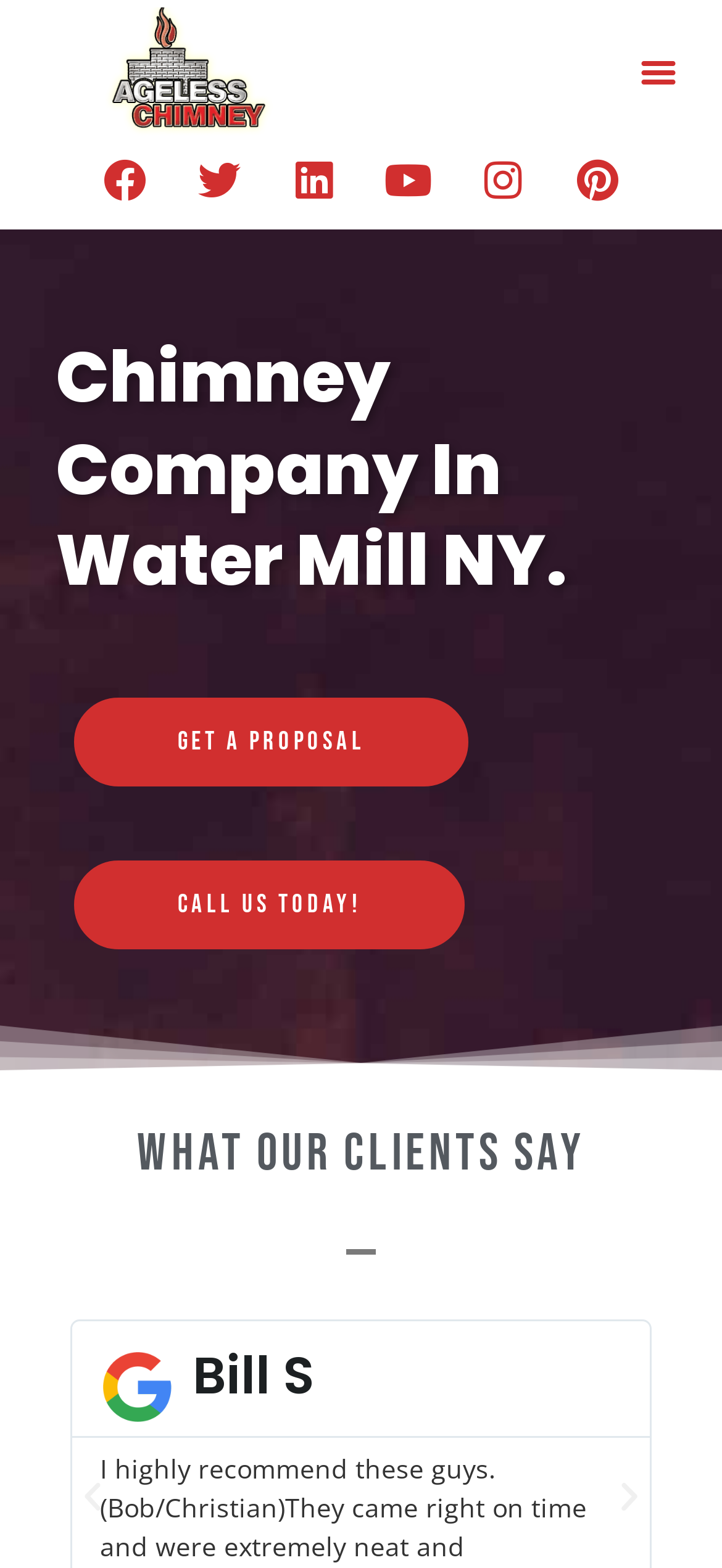How many social media links are there?
Could you answer the question with a detailed and thorough explanation?

There are six social media links, namely Facebook, Twitter, Linkedin, Youtube, Instagram, and Pinterest, which can be found in the top-right corner of the webpage.